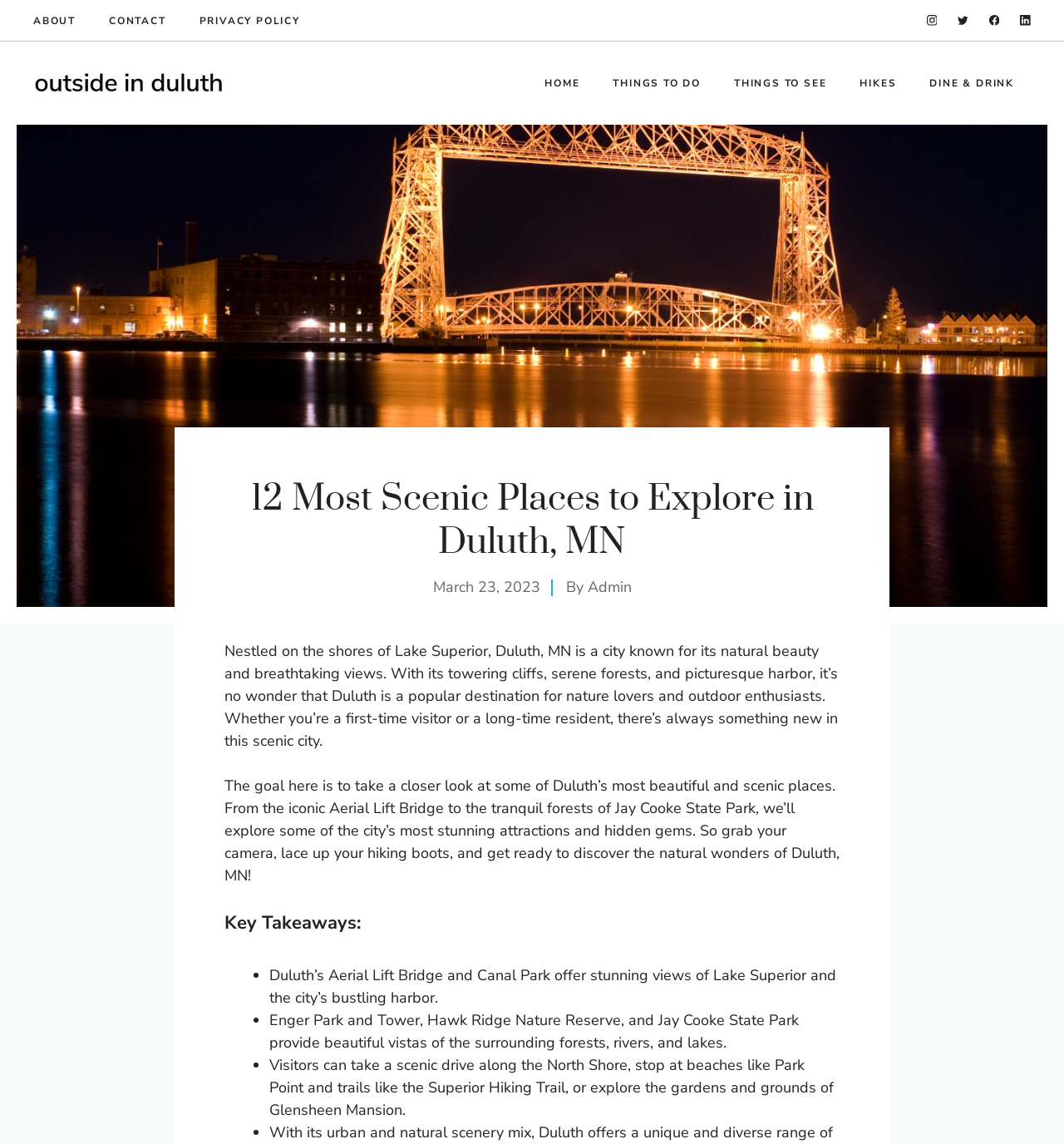What is the name of the city being described?
Using the details shown in the screenshot, provide a comprehensive answer to the question.

I determined the answer by reading the heading '12 Most Scenic Places to Explore in Duluth, MN' and the text 'Nestled on the shores of Lake Superior, Duluth, MN is a city known for its natural beauty and breathtaking views.' which clearly mentions the city's name as Duluth.